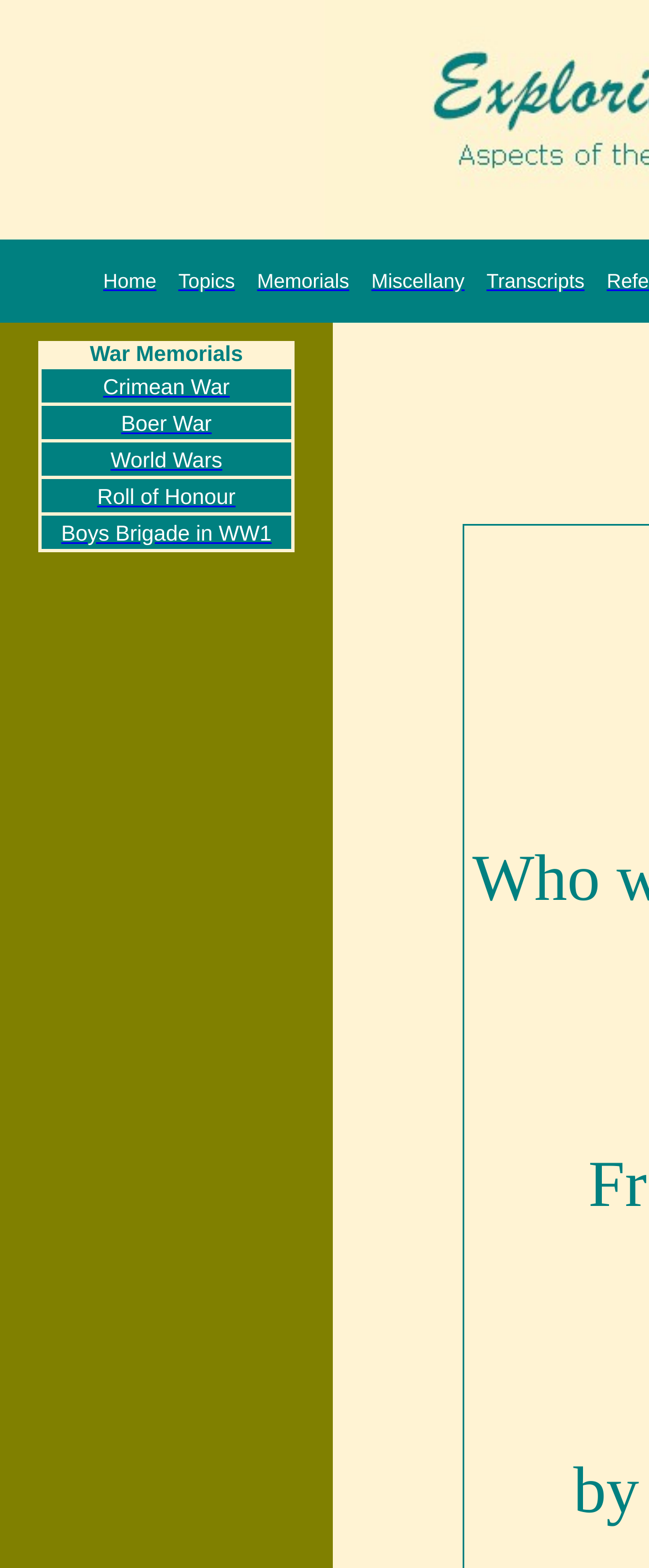Please mark the clickable region by giving the bounding box coordinates needed to complete this instruction: "Browse Memorials".

[0.396, 0.172, 0.538, 0.187]